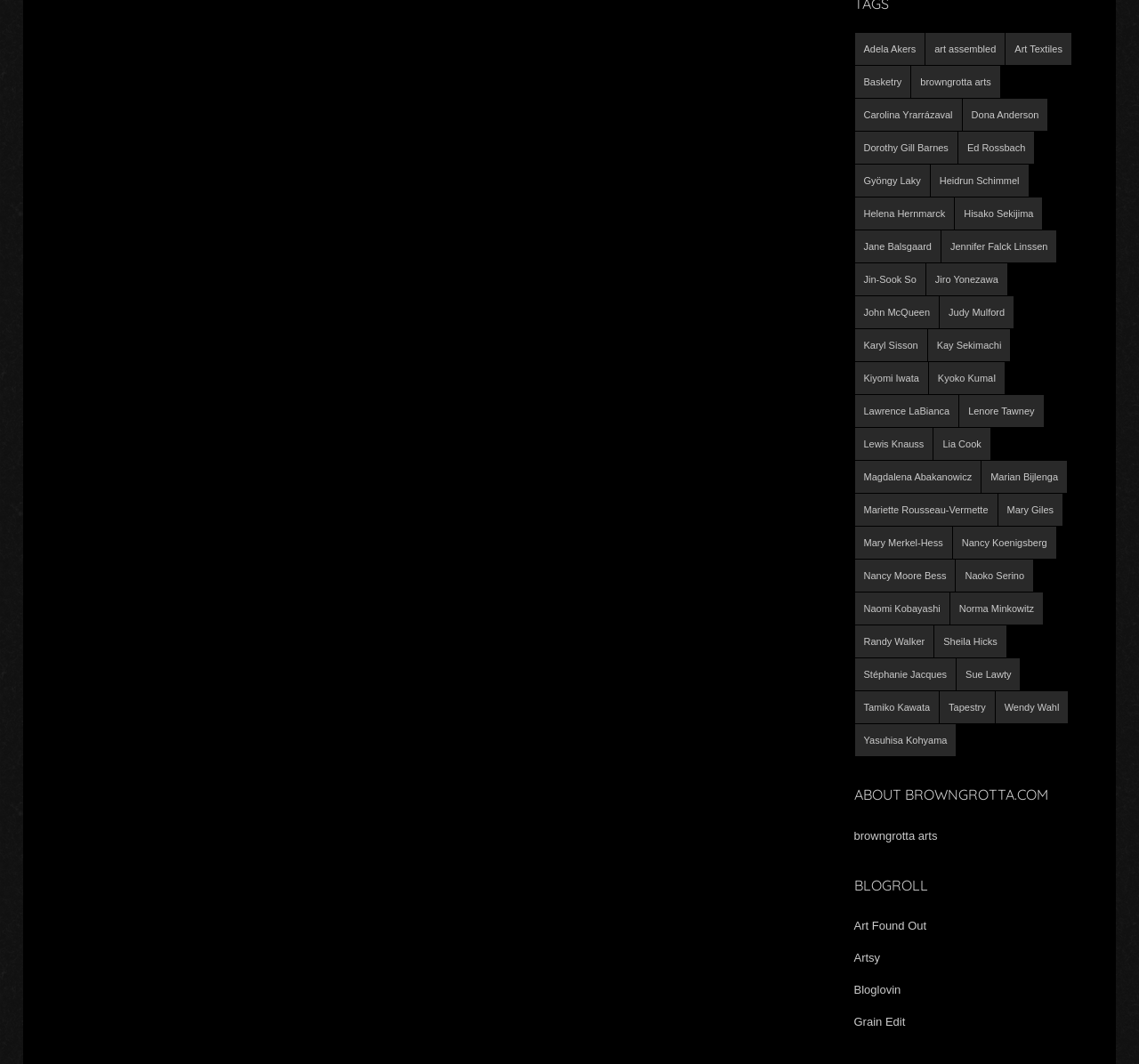Please provide a one-word or phrase answer to the question: 
How many items does Ed Rossbach have?

43